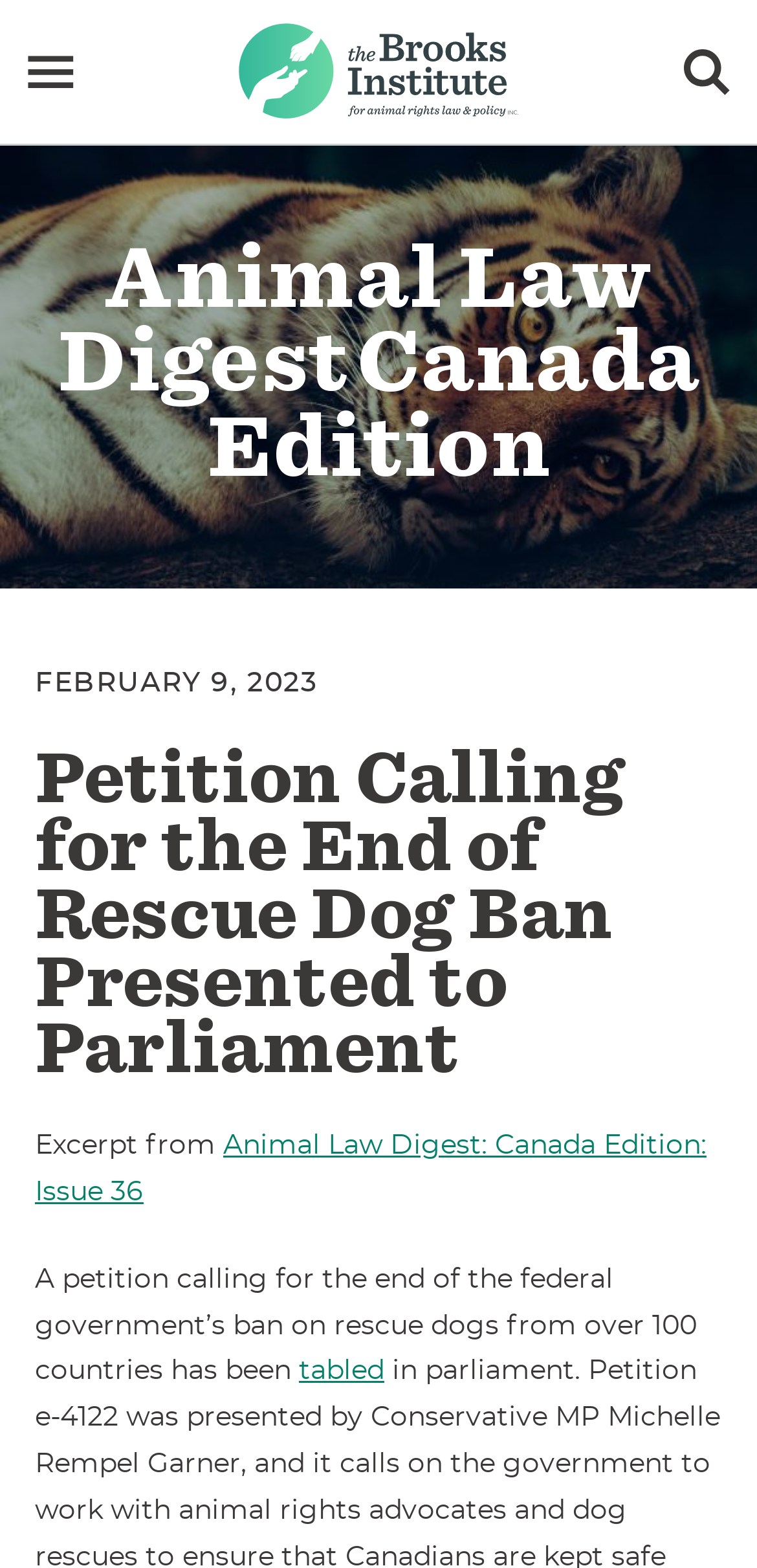Please determine the headline of the webpage and provide its content.

Animal Law Digest